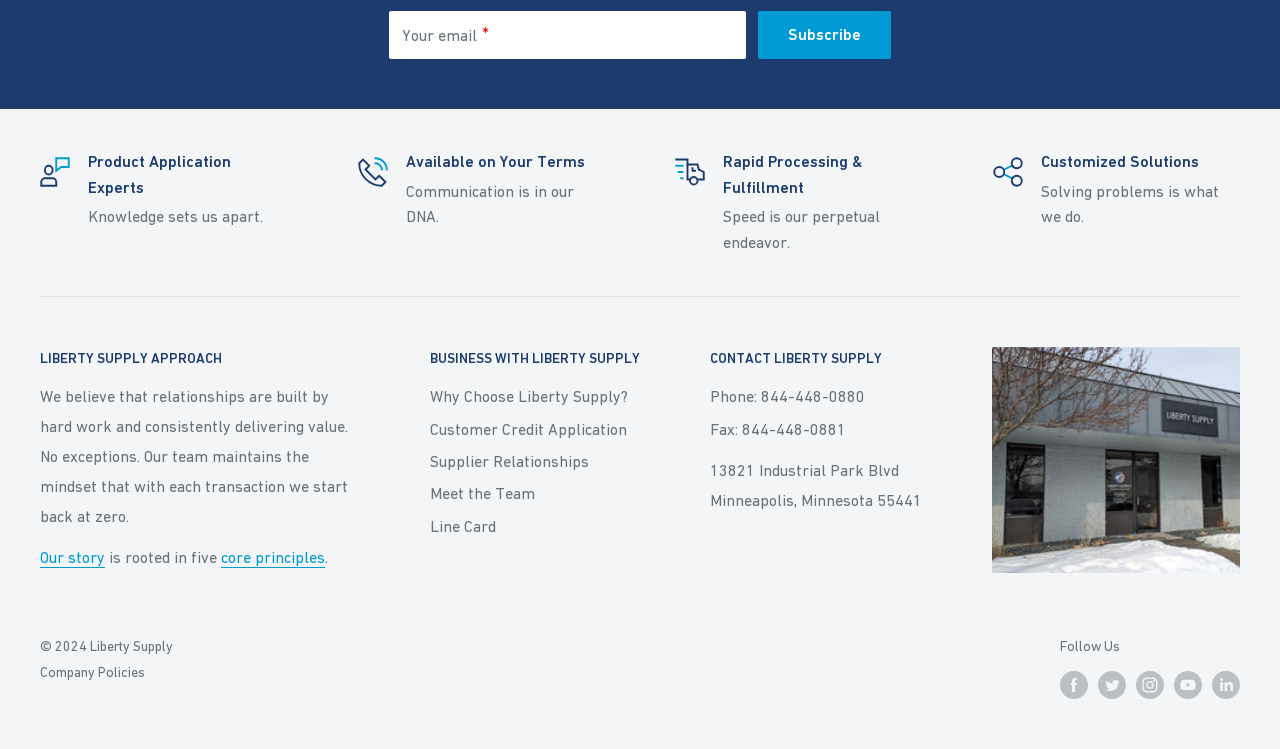What is the company's phone number?
Using the information from the image, give a concise answer in one word or a short phrase.

844-448-0880